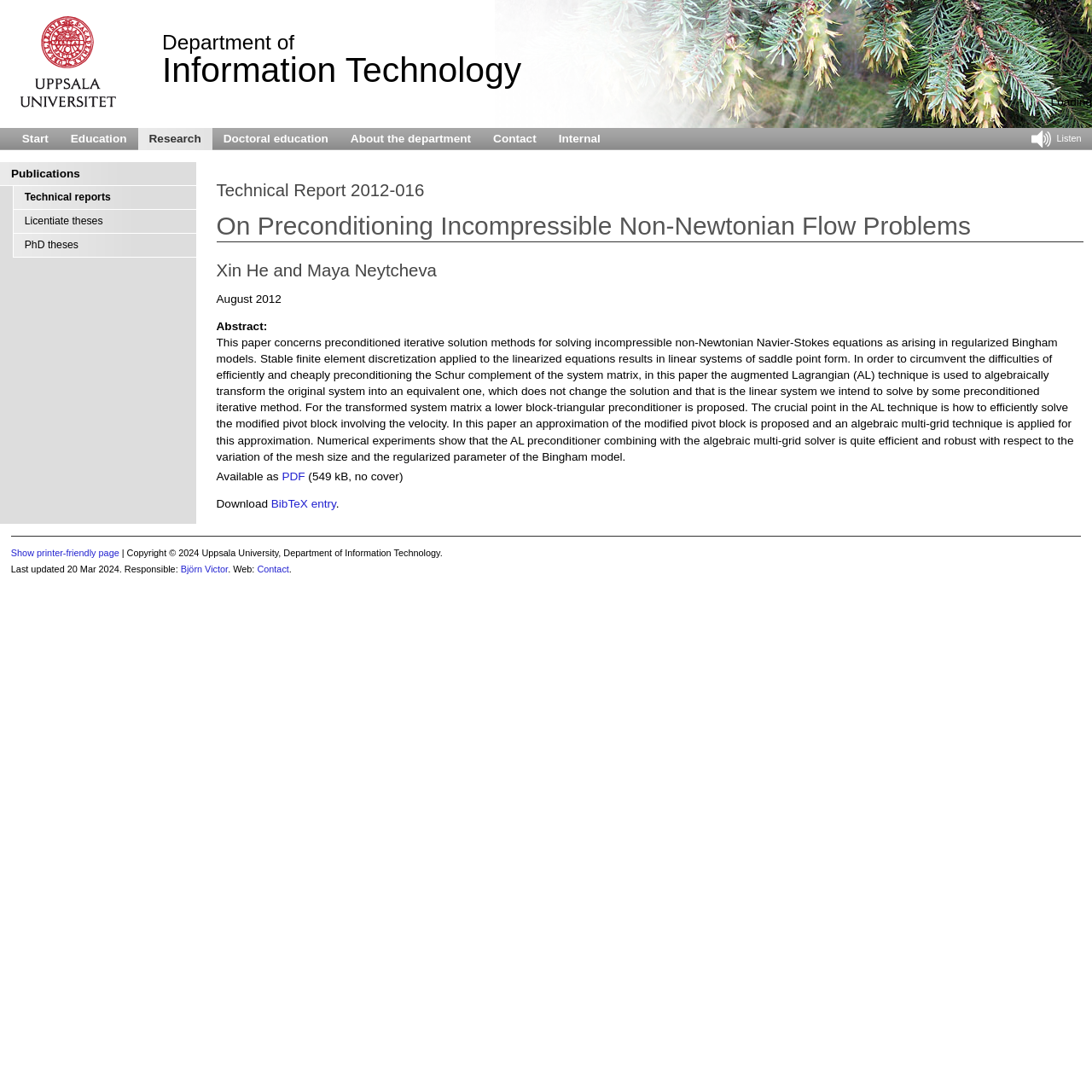Determine the bounding box coordinates of the element that should be clicked to execute the following command: "Click on the 'Start' link".

[0.01, 0.117, 0.055, 0.138]